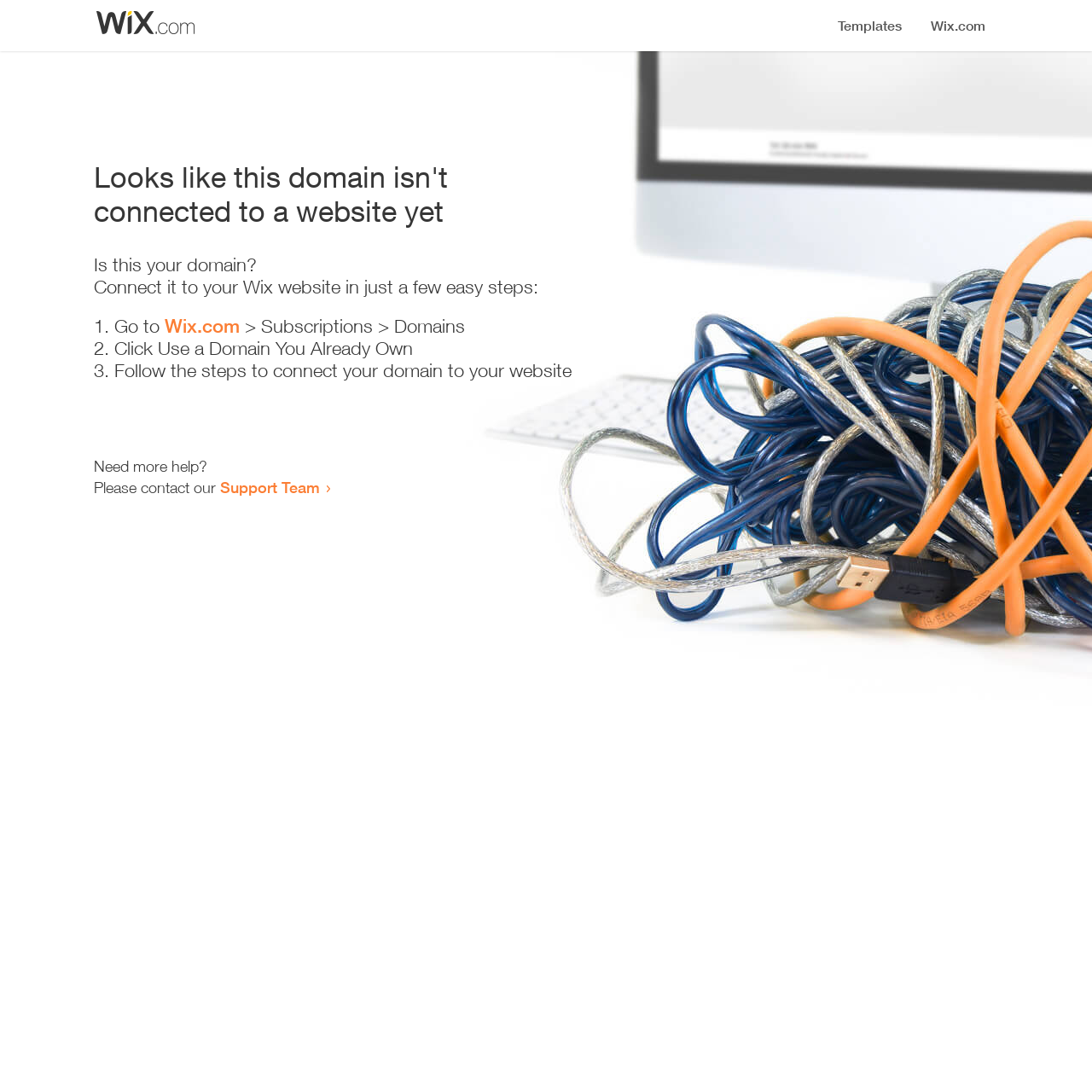Identify and provide the bounding box for the element described by: "Support Team".

[0.202, 0.438, 0.293, 0.455]